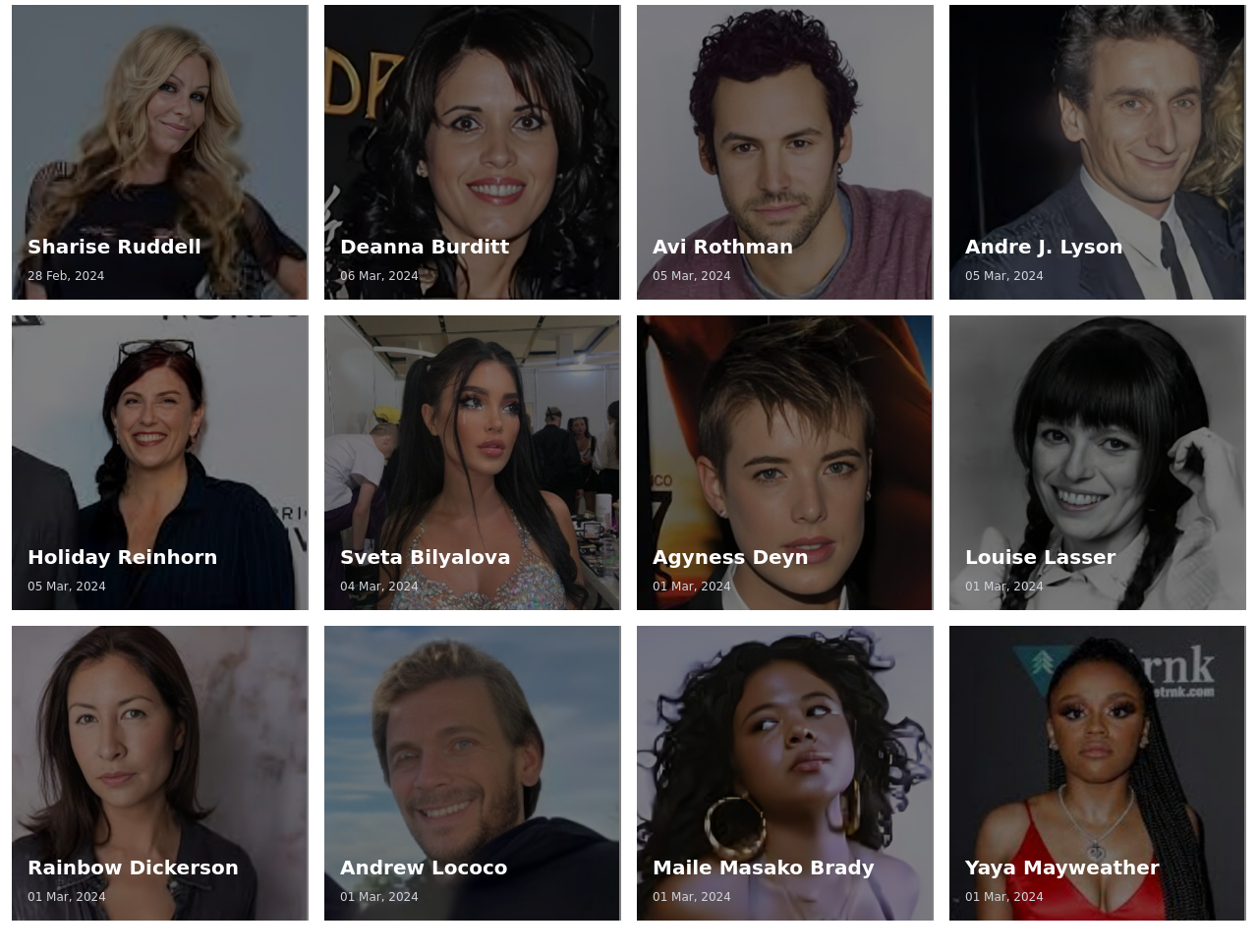How many links are on the webpage?
Answer the question using a single word or phrase, according to the image.

12